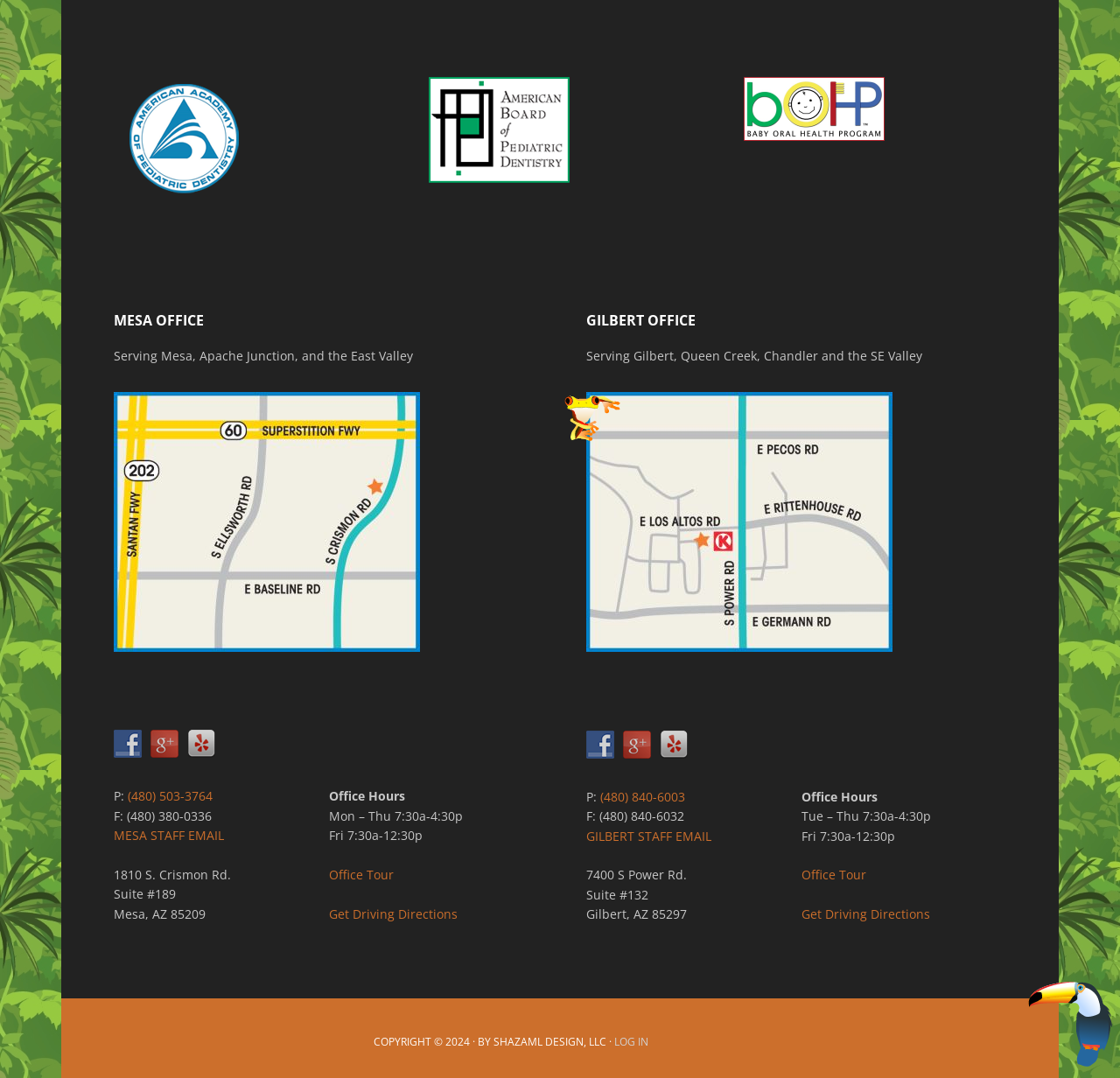What is the email address of the Mesa staff?
Refer to the screenshot and respond with a concise word or phrase.

MESA STAFF EMAIL